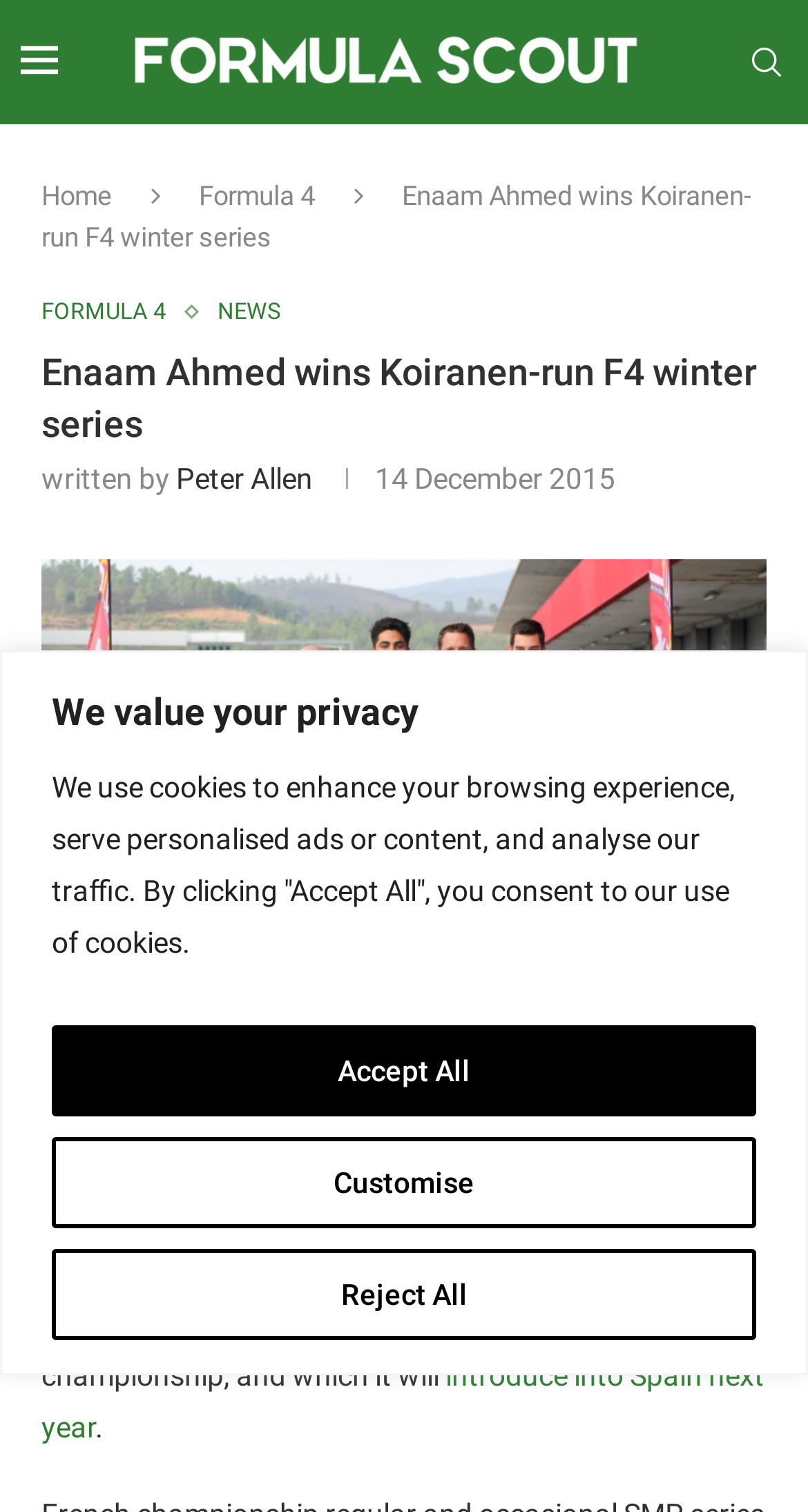What is the name of the championship?
Using the details from the image, give an elaborate explanation to answer the question.

The name of the championship is mentioned in the text 'fielded by Koiranen in its SMP championship, and which it will introduce into Spain next year'.